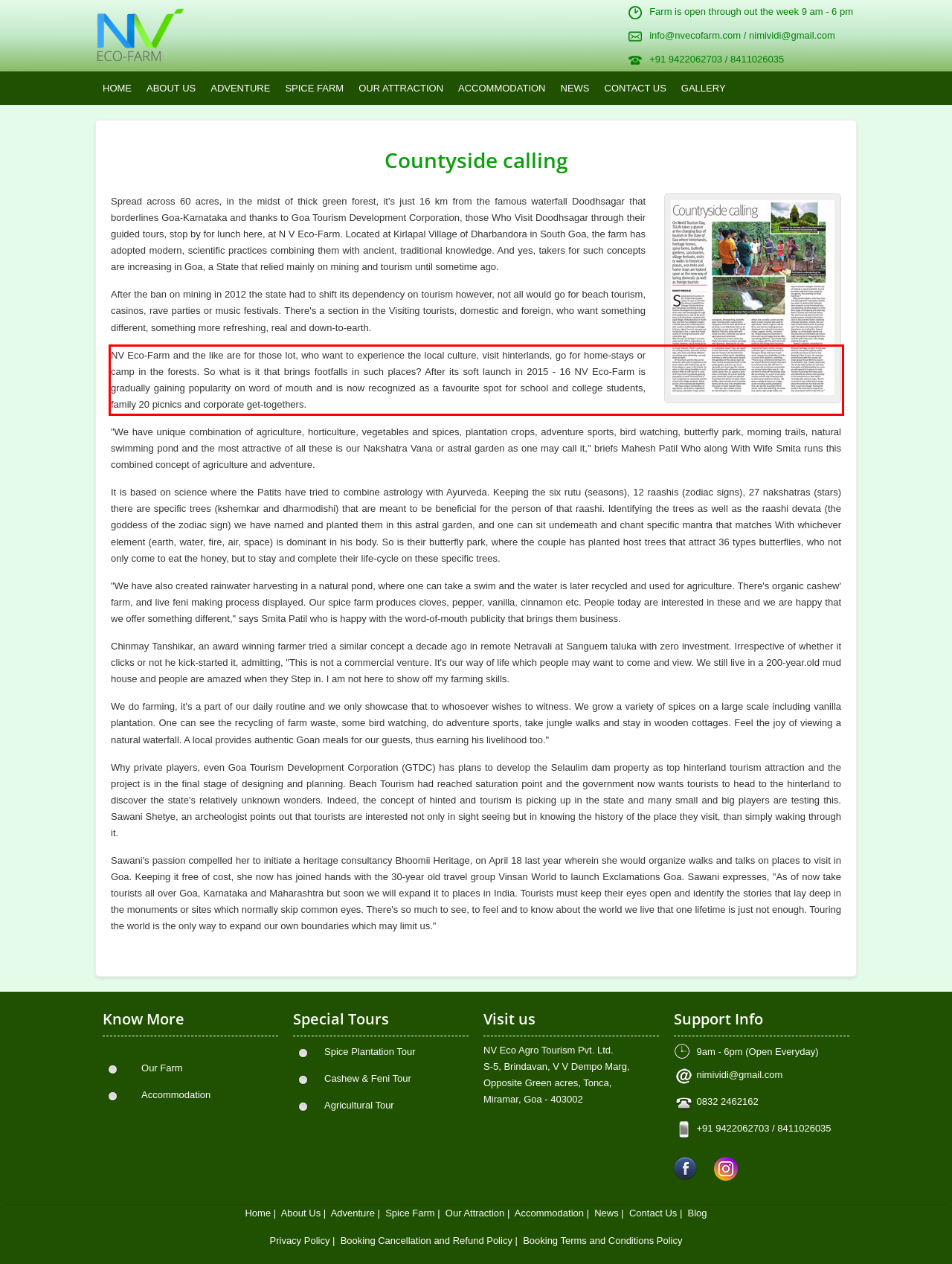Identify the text within the red bounding box on the webpage screenshot and generate the extracted text content.

NV Eco-Farm and the like are for those lot, who want to experience the local culture, visit hinterlands, go for home-stays or camp in the forests. So what is it that brings footfalls in such places? After its soft launch in 2015 - 16 NV Eco-Farm is gradually gaining popularity on word of mouth and is now recognized as a favourite spot for school and college students, family 20 picnics and corporate get-togethers.